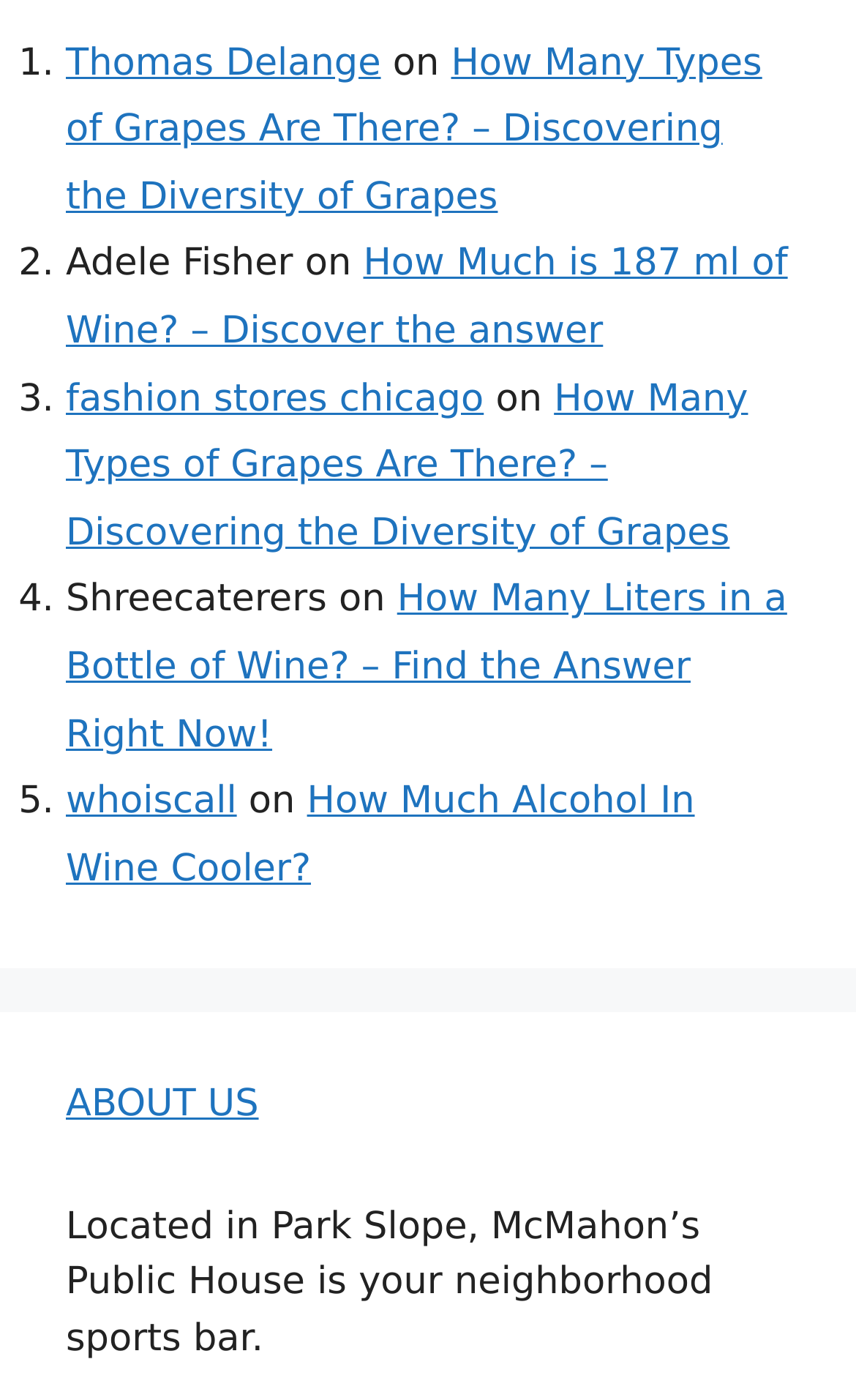Locate the bounding box coordinates of the element to click to perform the following action: 'share on social media'. The coordinates should be given as four float values between 0 and 1, in the form of [left, top, right, bottom].

None